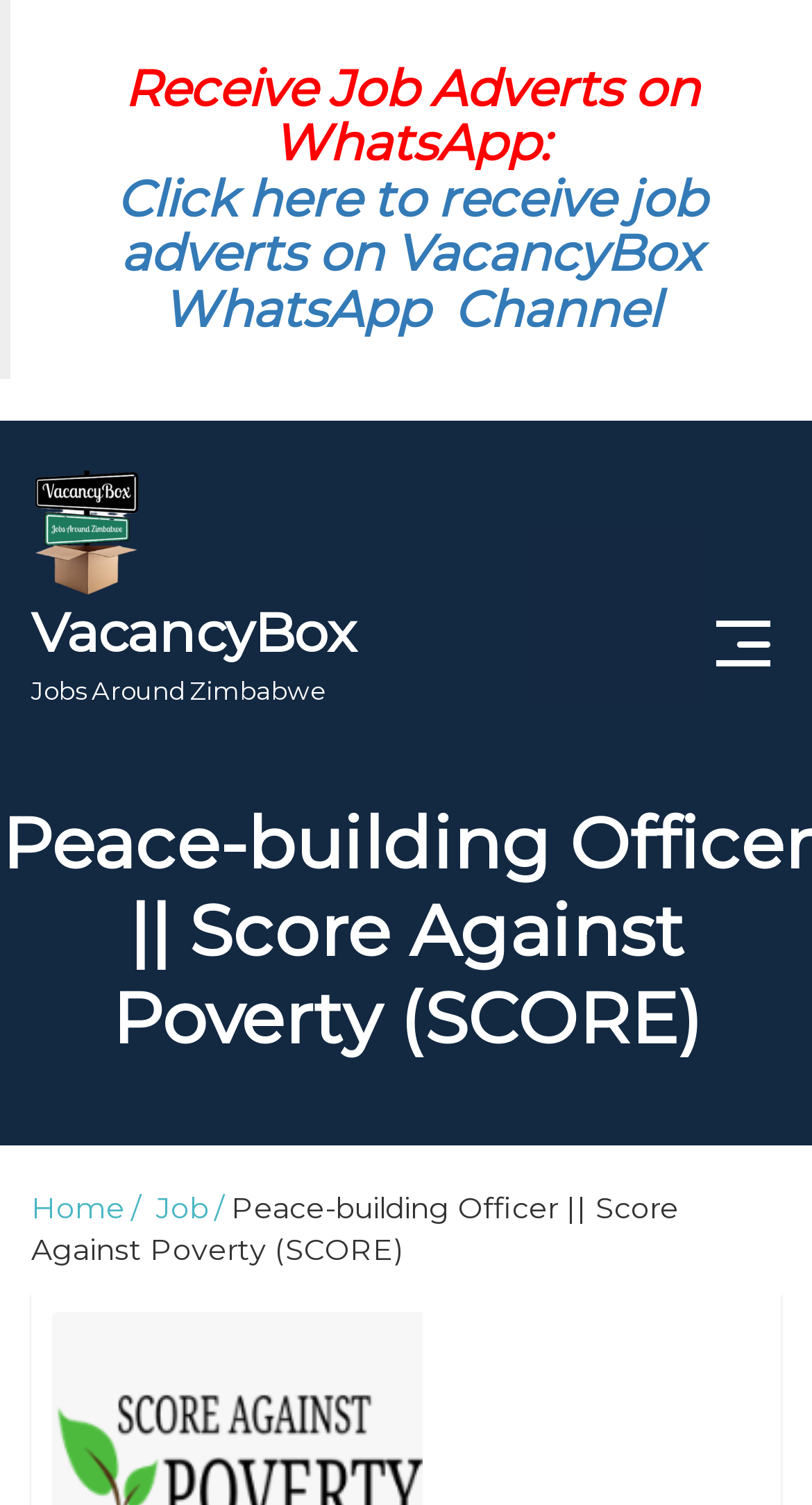What is the alternative way to access job adverts?
Give a comprehensive and detailed explanation for the question.

The webpage provides a link 'WhatsApp Channel' which suggests that users can access job adverts through the WhatsApp Channel, in addition to the website.